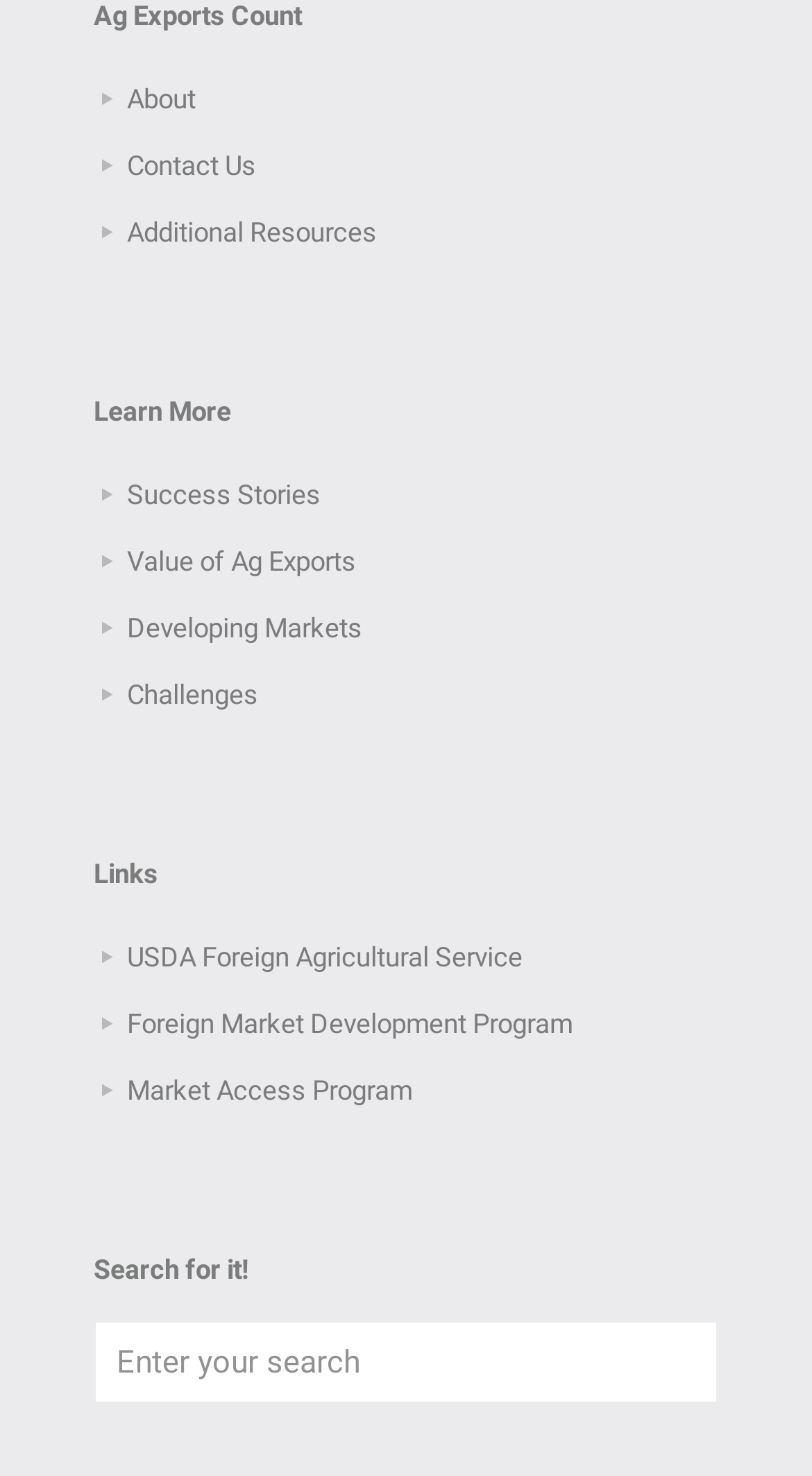Could you provide the bounding box coordinates for the portion of the screen to click to complete this instruction: "Learn more about Success Stories"?

[0.156, 0.325, 0.395, 0.346]